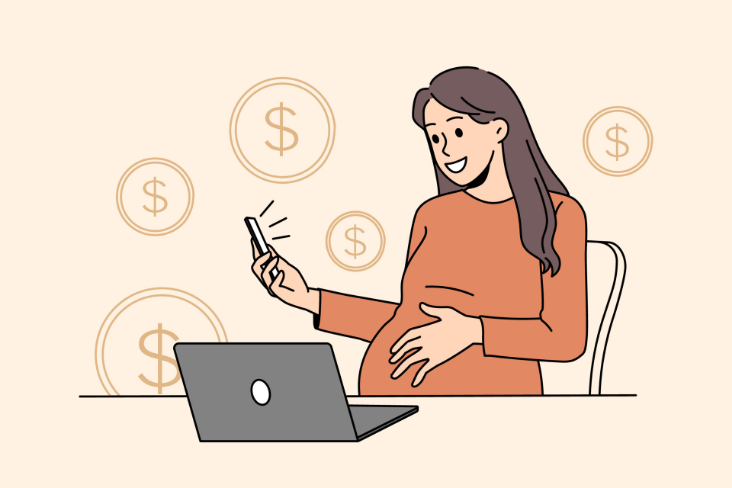Answer the following inquiry with a single word or phrase:
What is in the background?

Dollar signs